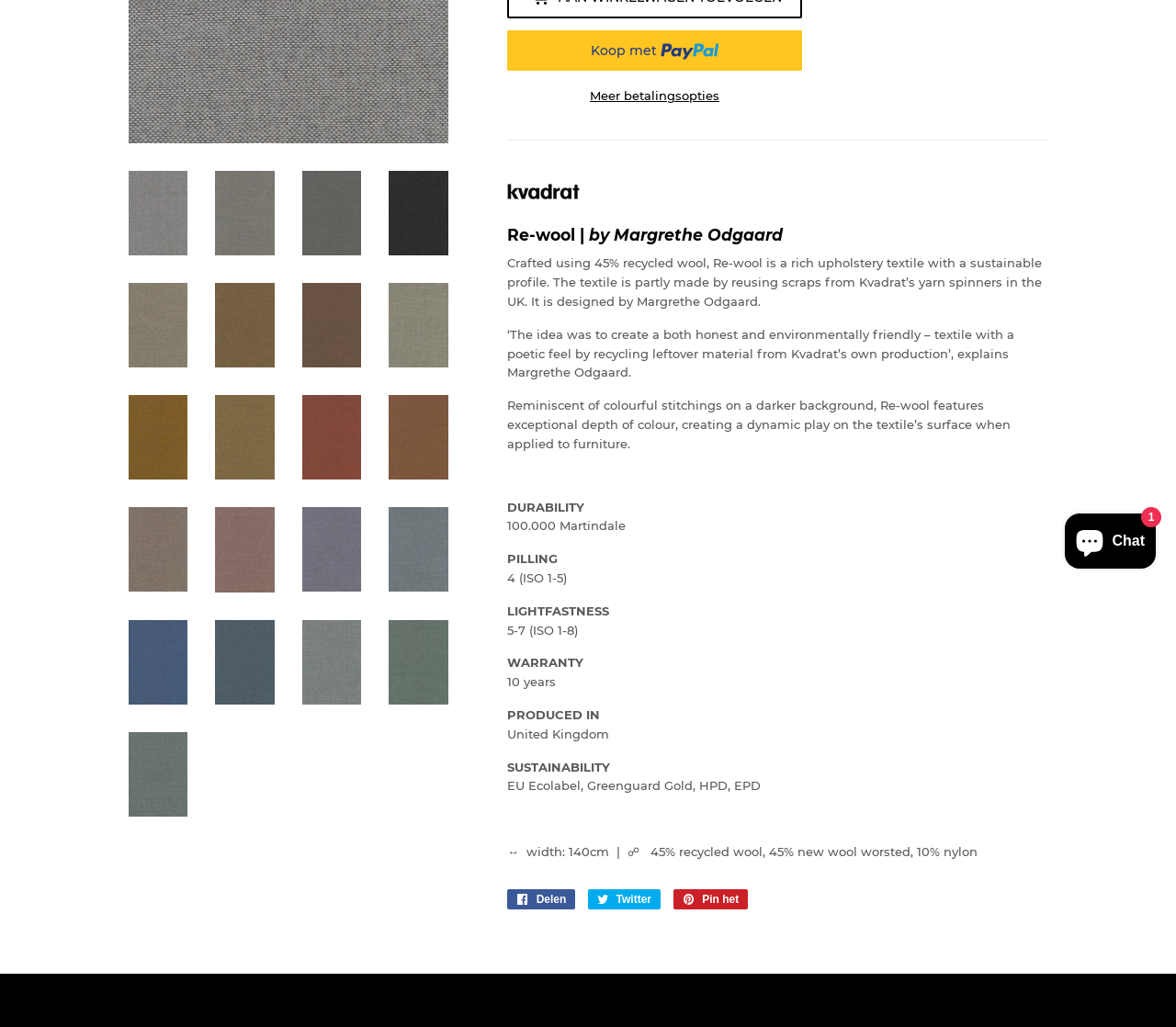Identify the bounding box for the UI element that is described as follows: "Meer betalingsopties".

[0.431, 0.083, 0.682, 0.103]